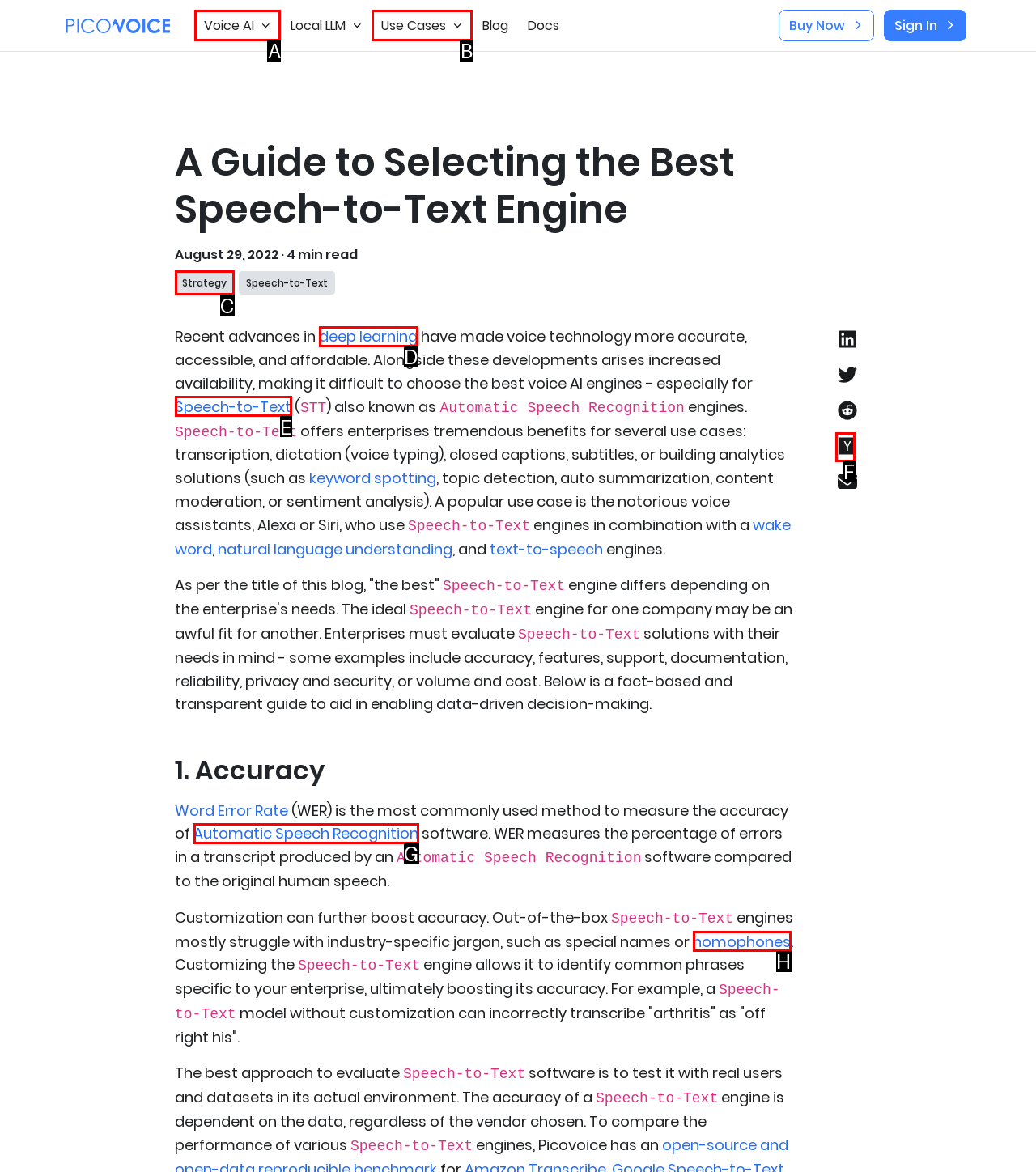Indicate the HTML element that should be clicked to perform the task: Click on the 'Strategy' button Reply with the letter corresponding to the chosen option.

C